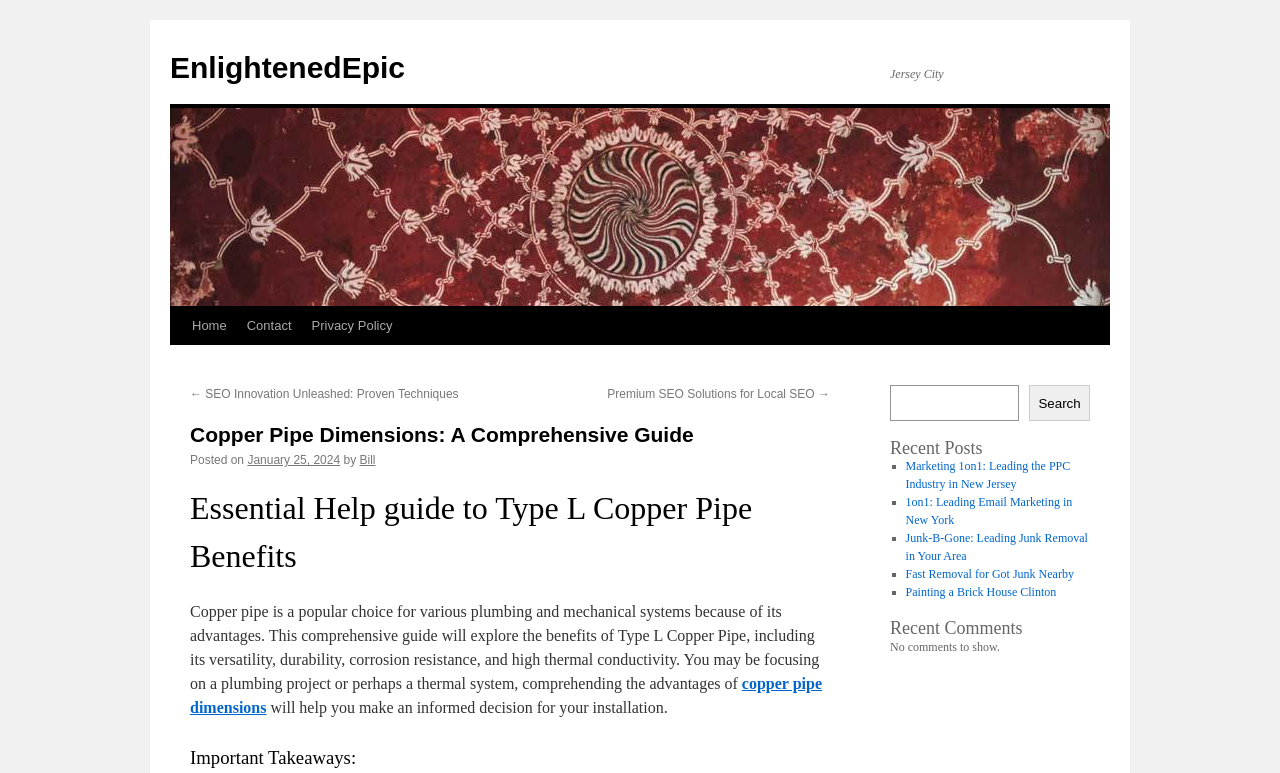What is the author of the article?
Answer the question using a single word or phrase, according to the image.

Bill